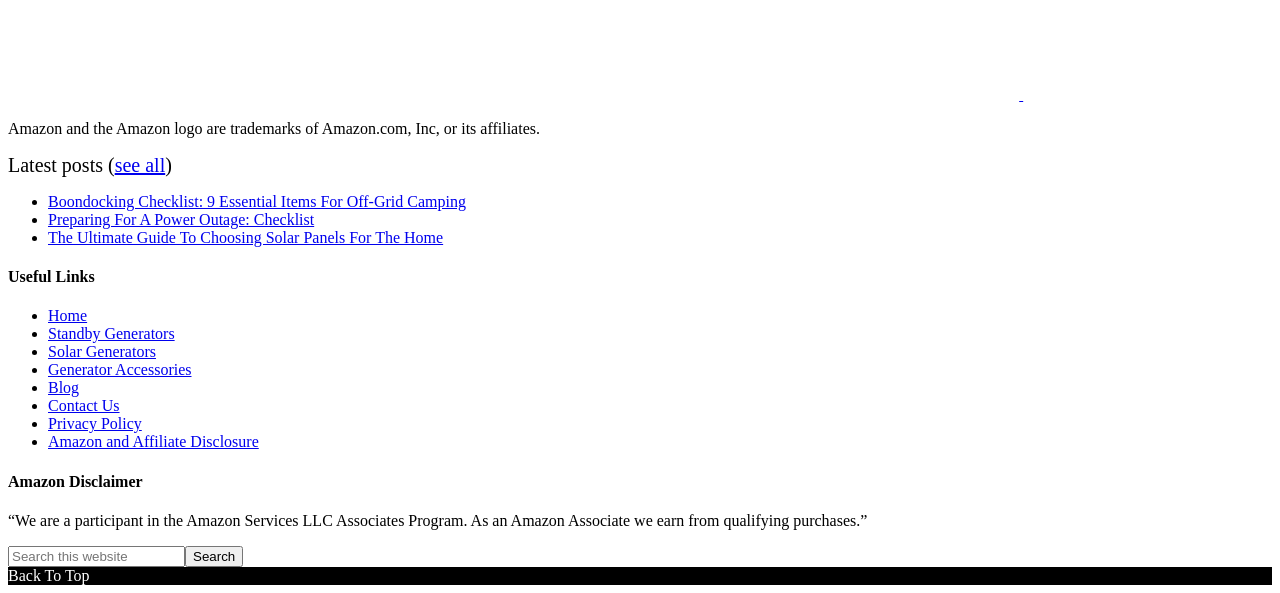Given the description value="Search", predict the bounding box coordinates of the UI element. Ensure the coordinates are in the format (top-left x, top-left y, bottom-right x, bottom-right y) and all values are between 0 and 1.

[0.145, 0.921, 0.19, 0.956]